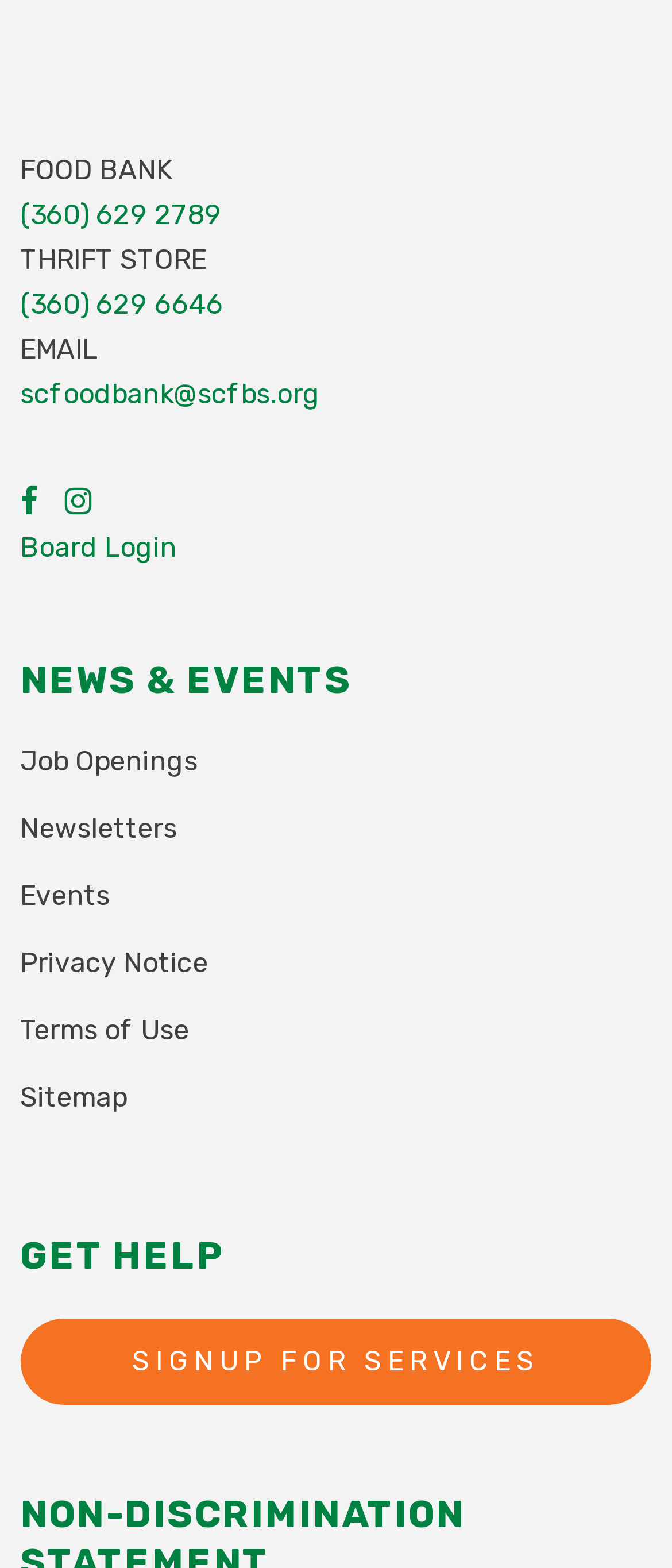Provide a brief response to the question below using a single word or phrase: 
How many phone numbers are listed?

2